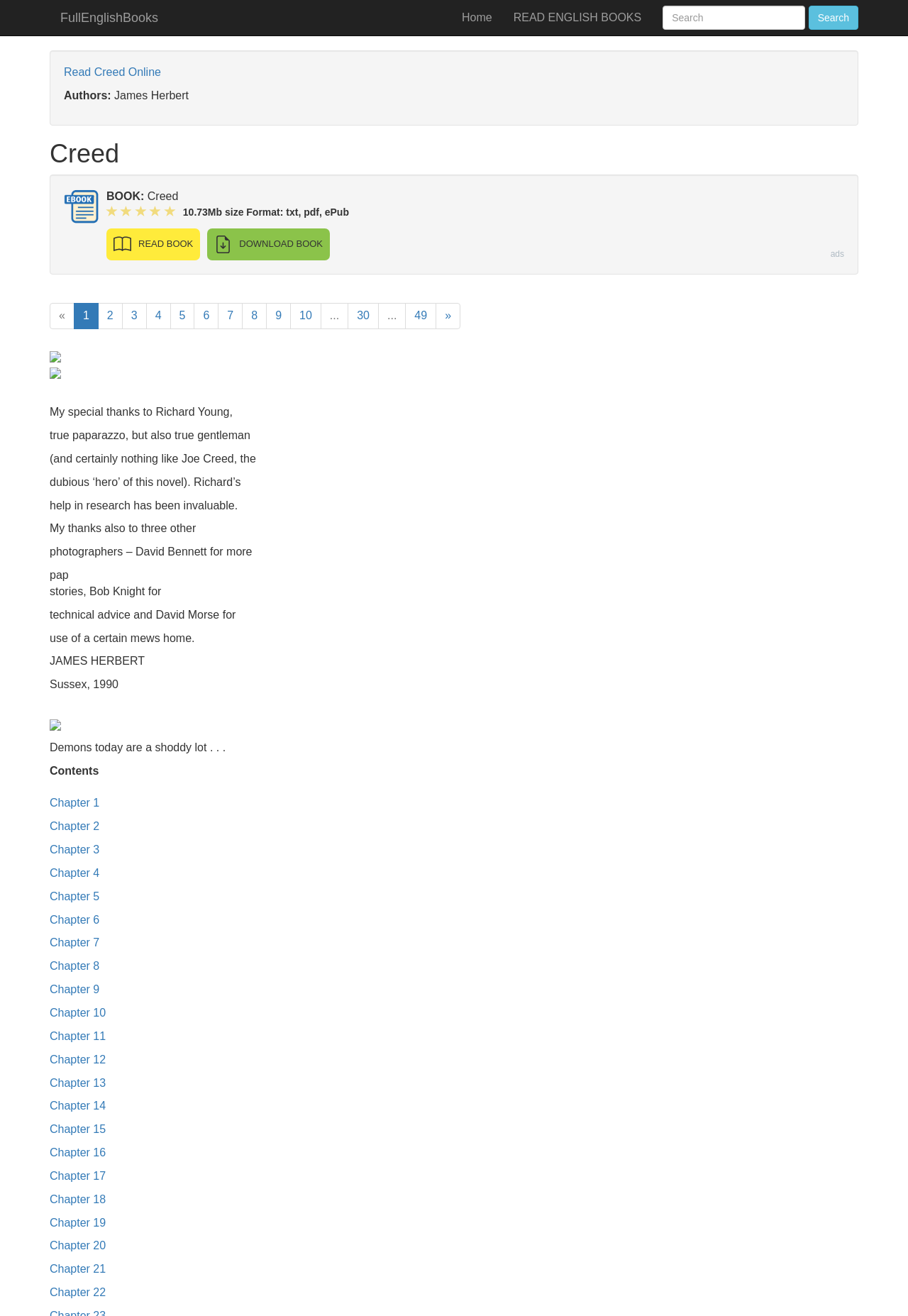Please give a succinct answer using a single word or phrase:
Who is the author of the book?

James Herbert